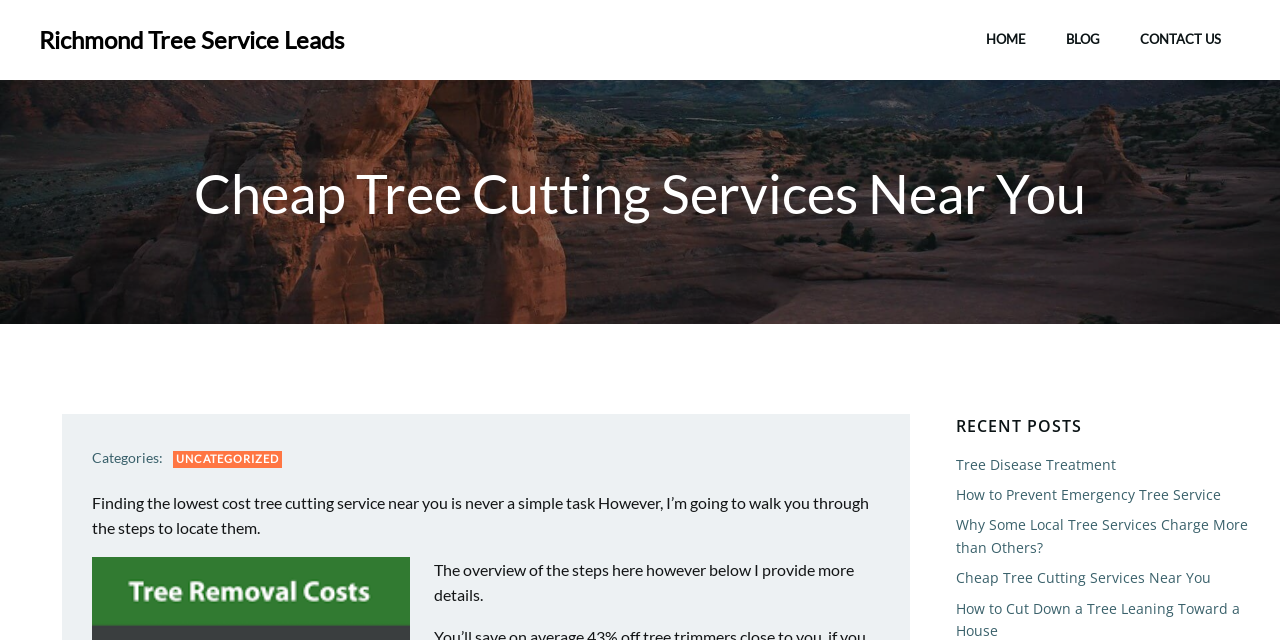Show the bounding box coordinates for the element that needs to be clicked to execute the following instruction: "Visit the 'About' page". Provide the coordinates in the form of four float numbers between 0 and 1, i.e., [left, top, right, bottom].

None